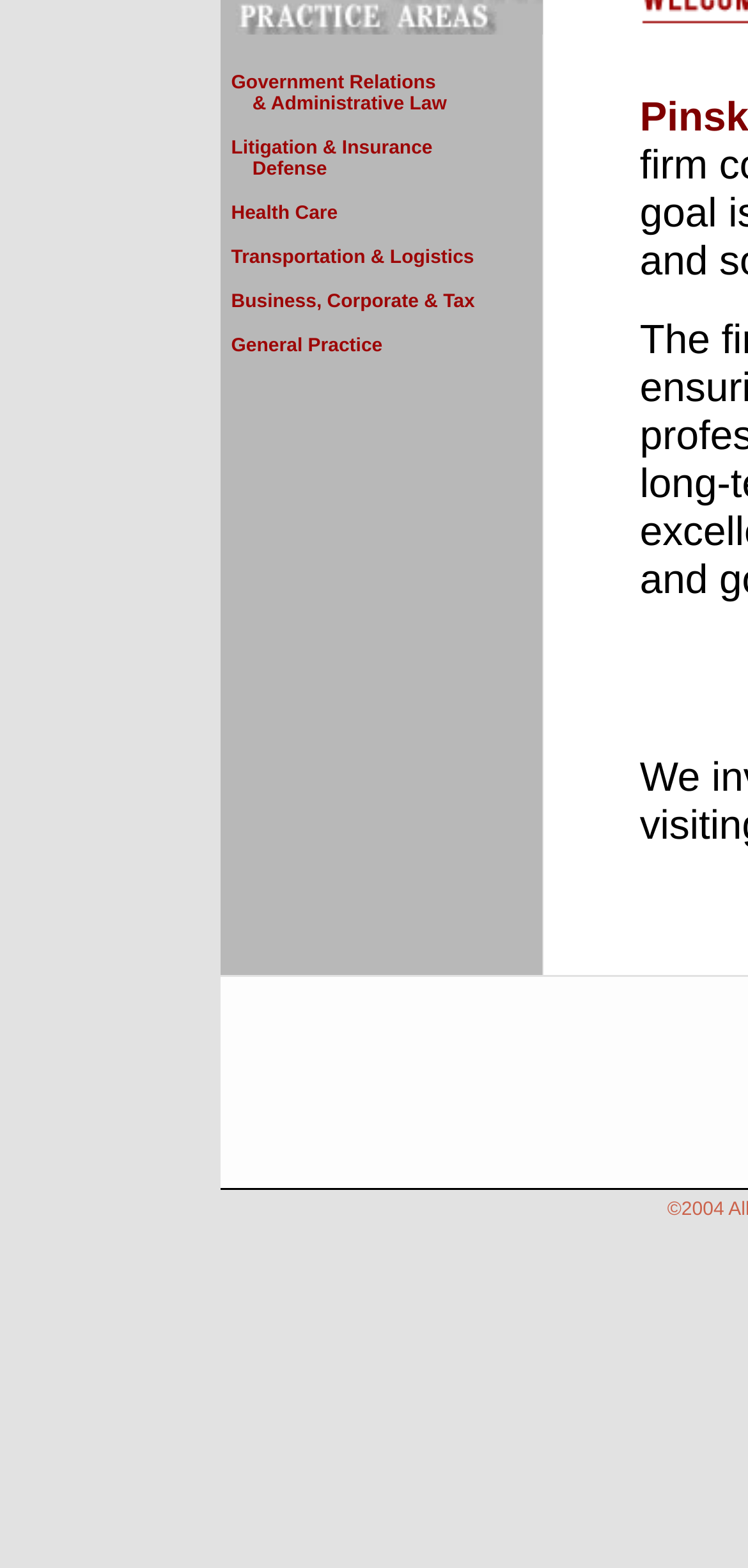Determine the bounding box for the HTML element described here: "General Practice". The coordinates should be given as [left, top, right, bottom] with each number being a float between 0 and 1.

[0.309, 0.214, 0.511, 0.228]